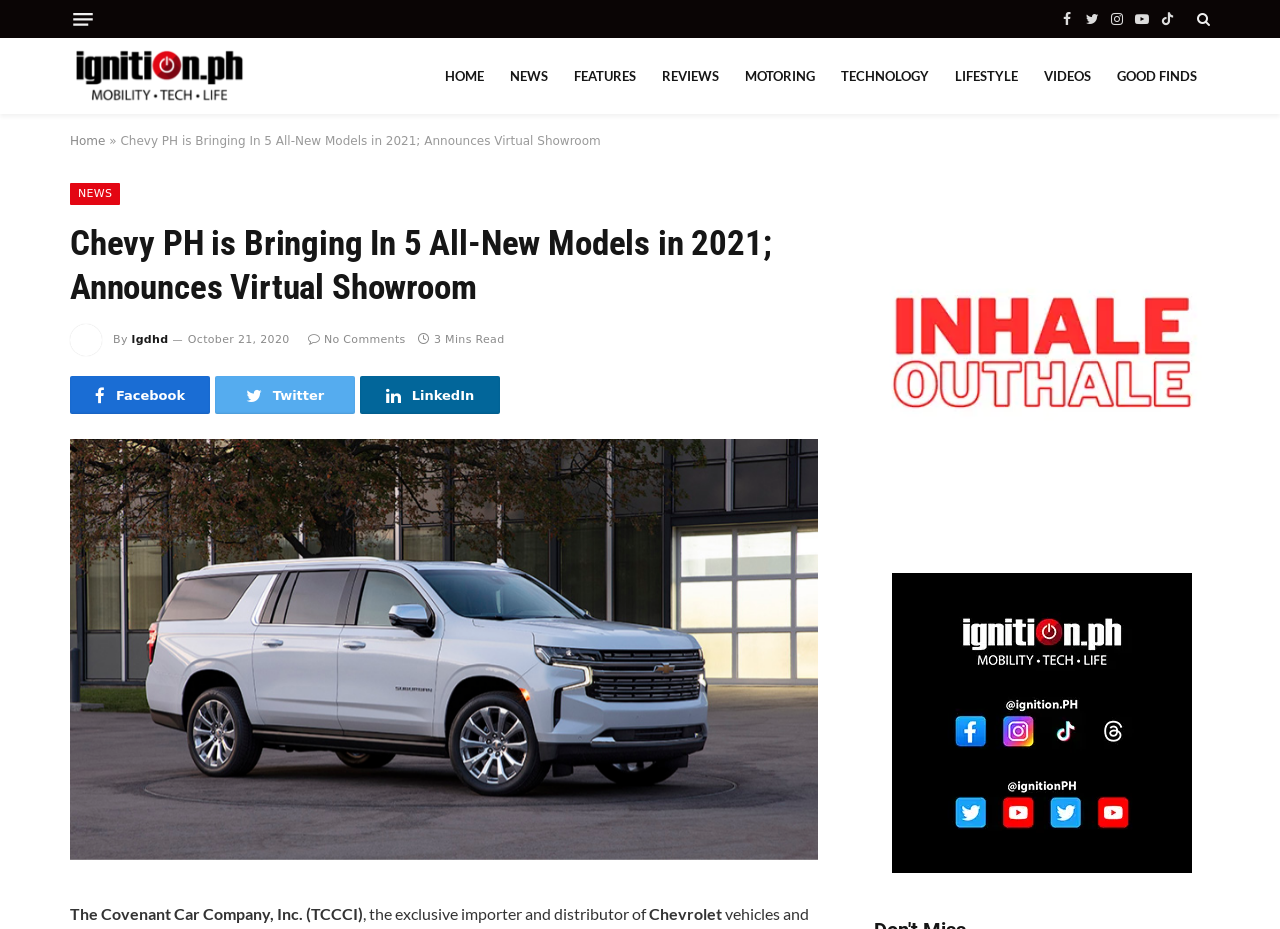Offer a thorough description of the webpage.

The webpage appears to be an article from Ignition.ph, a Philippine-based online automotive news and review website. At the top left corner, there is a menu button and a link to the website's homepage. Next to it, there are social media links to Facebook, Twitter, Instagram, YouTube, and TikTok. 

Below the social media links, there is a horizontal navigation bar with links to different sections of the website, including HOME, NEWS, FEATURES, REVIEWS, MOTORING, TECHNOLOGY, LIFESTYLE, VIDEOS, and GOOD FINDS. 

The main article is titled "Chevy PH is Bringing In 5 All-New Models in 2021; Announces Virtual Showroom" and is accompanied by a large image. The article's author and publication date are displayed below the title, along with a "No Comments" link and a "3 Mins Read" indicator. 

On the right side of the article, there are more social media links, including Facebook, Twitter, and LinkedIn. Below the article, there is a large image of a 2020 Chevrolet 2021 Suburban, with a "SHARE" button above it. 

At the bottom of the page, there is a brief description of The Covenant Car Company, Inc. (TCCCI), the exclusive importer and distributor of Chevrolet vehicles and parts in the Philippines. There are also two large images, possibly advertisements, on the right side of the page.